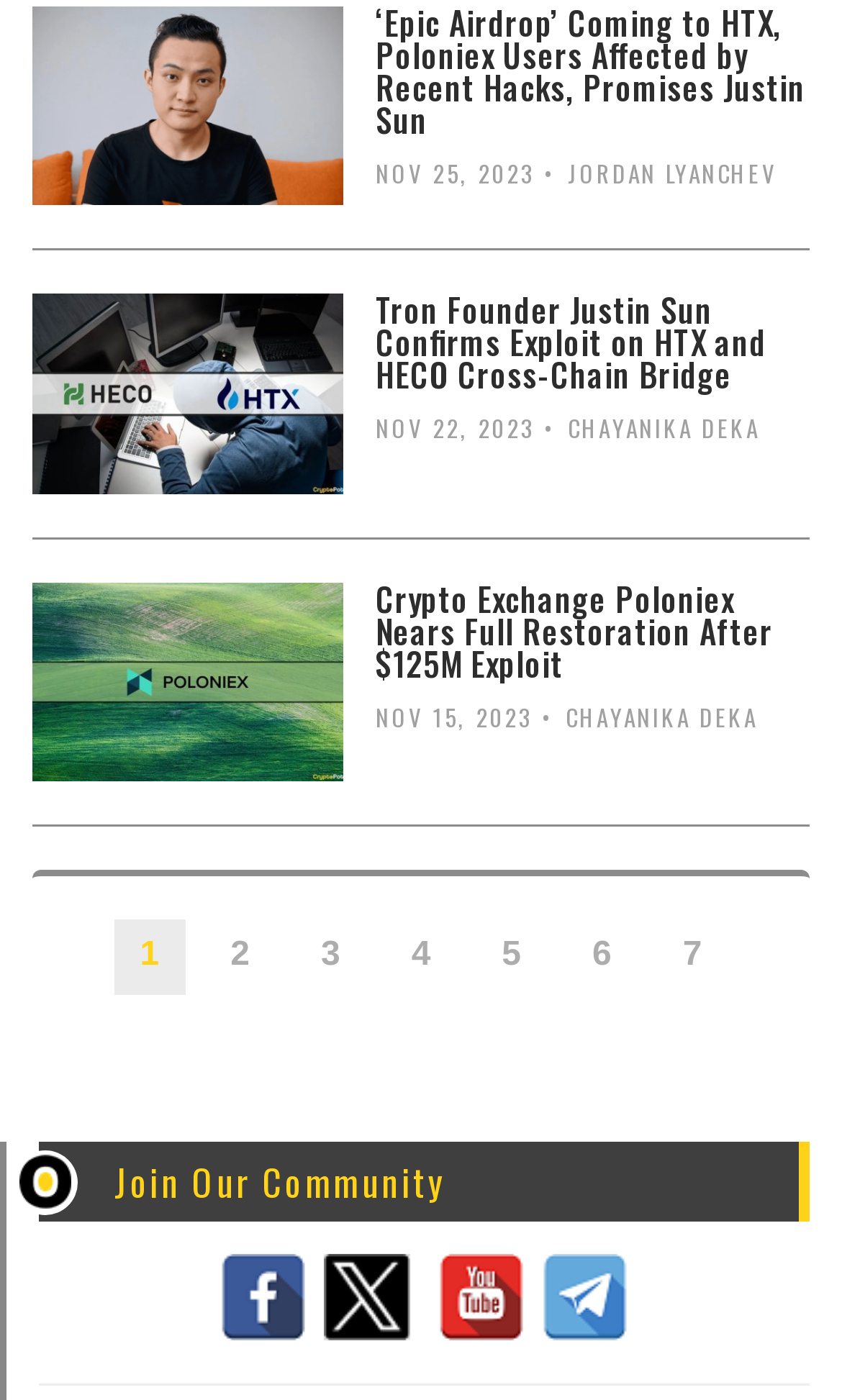Find and provide the bounding box coordinates for the UI element described here: "Work for us". The coordinates should be given as four float numbers between 0 and 1: [left, top, right, bottom].

None